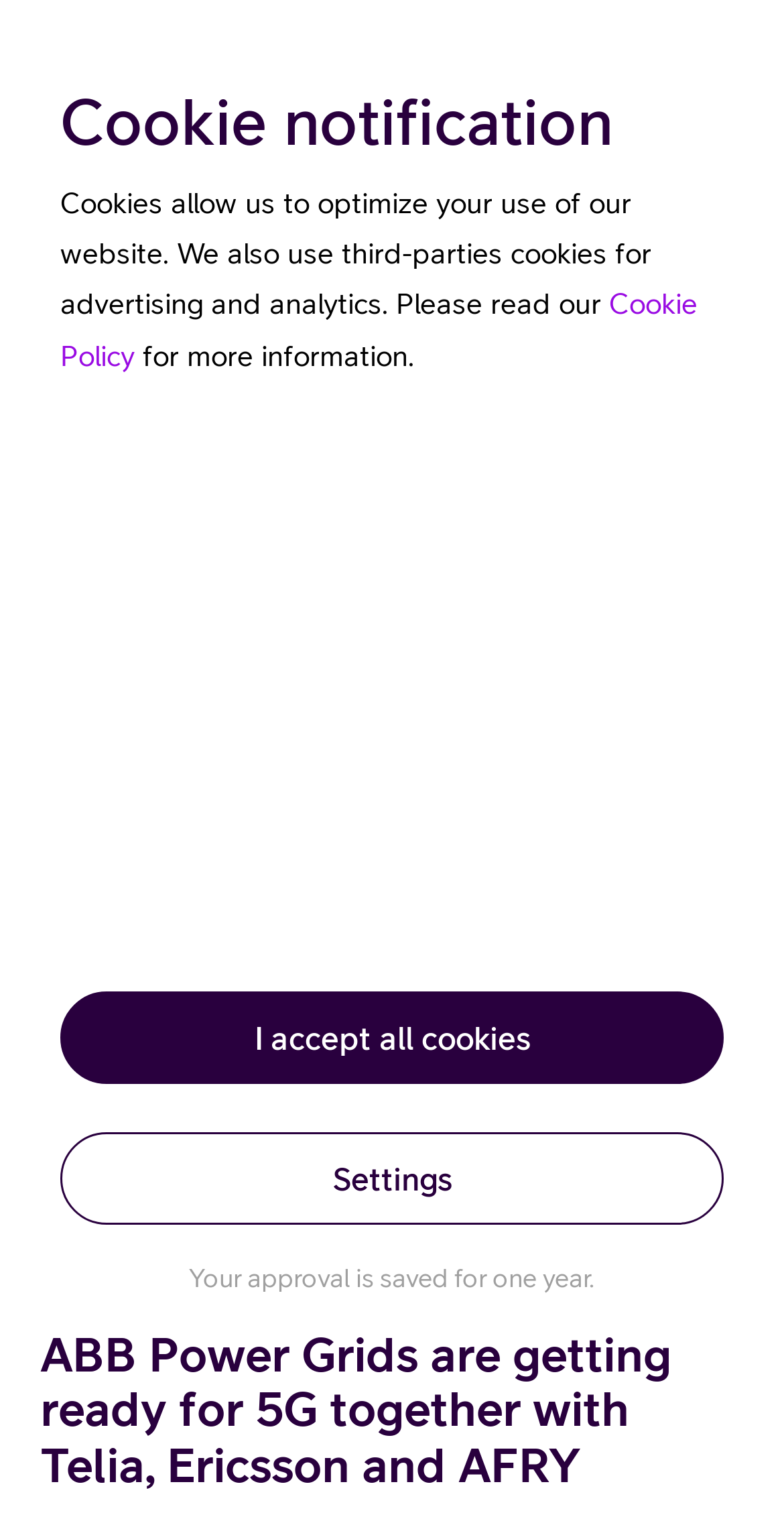Please provide the bounding box coordinates for the element that needs to be clicked to perform the instruction: "Read Cookie Policy". The coordinates must consist of four float numbers between 0 and 1, formatted as [left, top, right, bottom].

[0.077, 0.188, 0.89, 0.244]